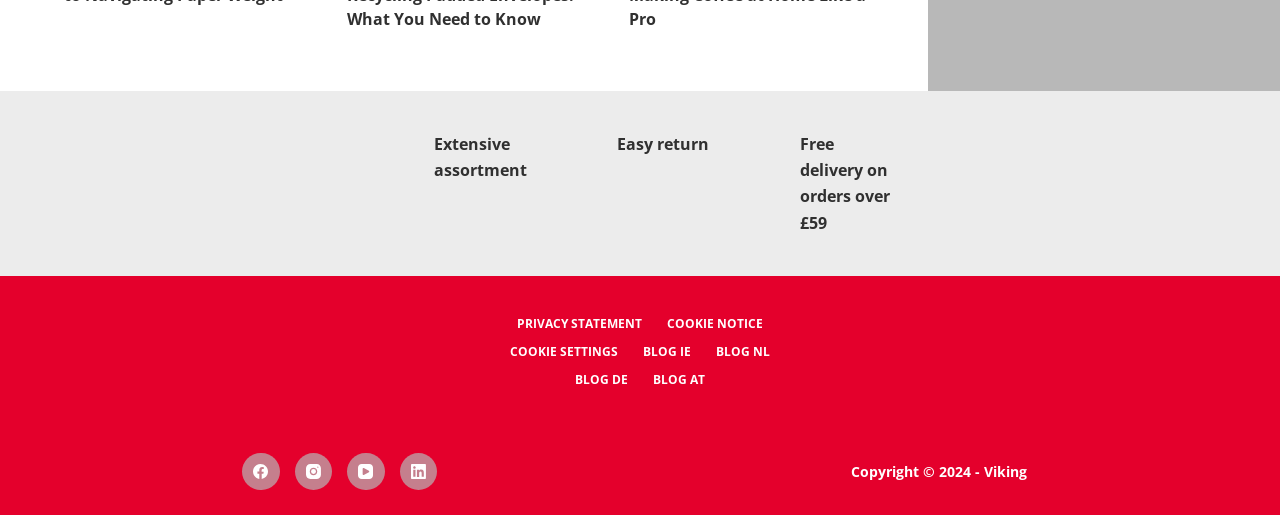Can you show the bounding box coordinates of the region to click on to complete the task described in the instruction: "View extensive assortment"?

[0.339, 0.257, 0.411, 0.351]